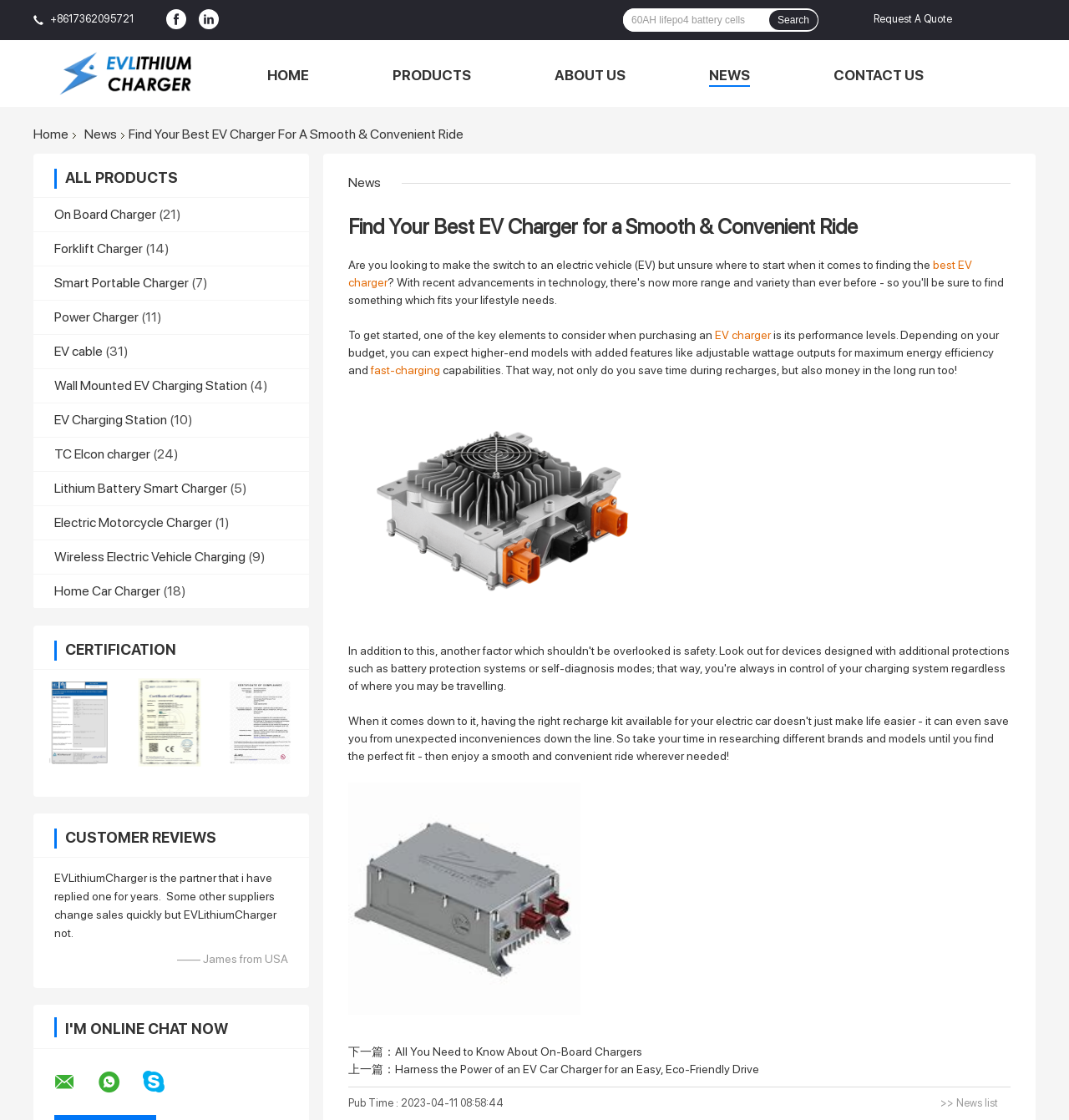How many types of EV chargers are listed on the page?
Could you answer the question with a detailed and thorough explanation?

The page lists various types of EV chargers, including On Board Charger, Forklift Charger, Smart Portable Charger, and more. By counting the number of headings, we can determine that there are 12 types of EV chargers listed.